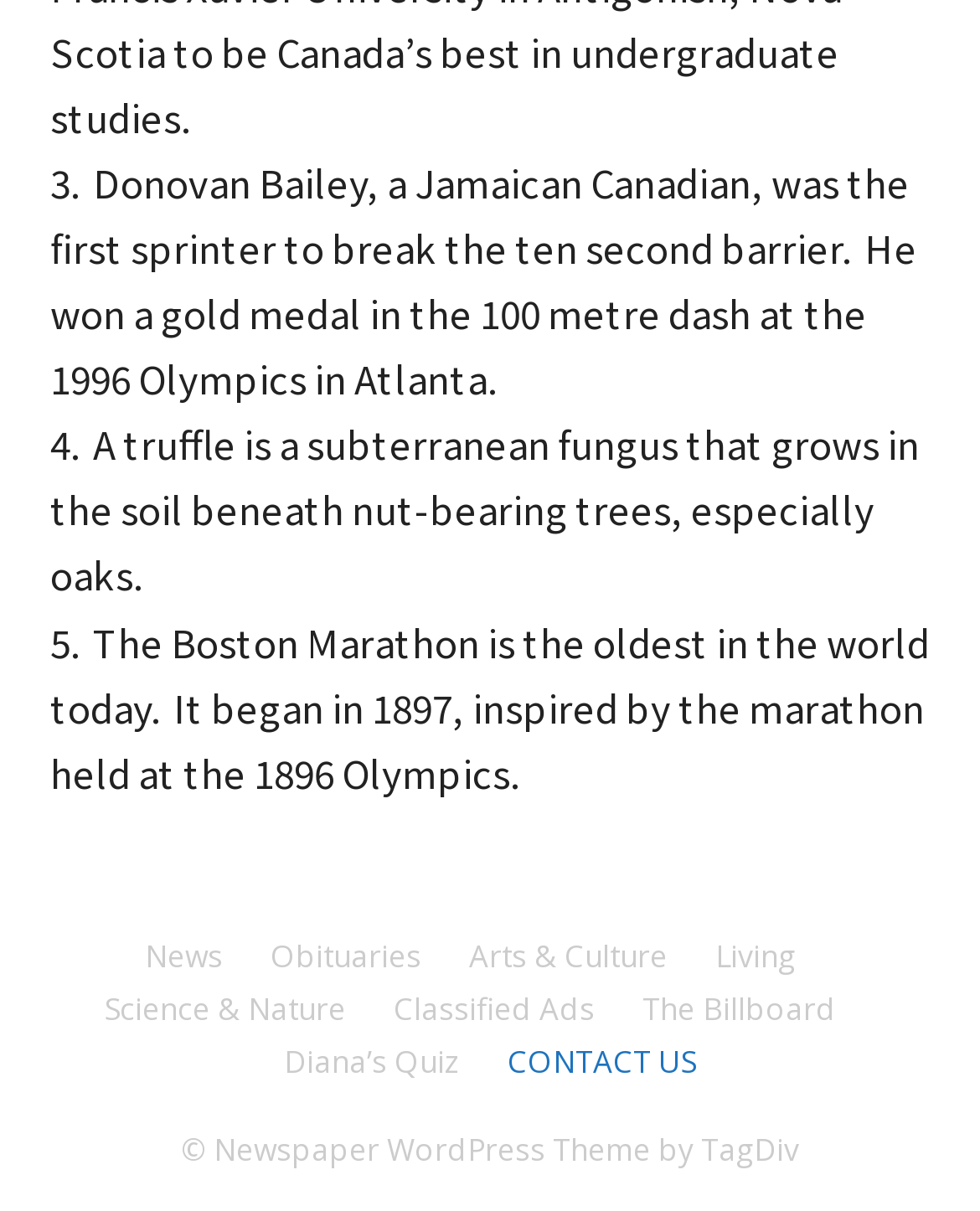What is the topic of the first text?
Relying on the image, give a concise answer in one word or a brief phrase.

Donovan Bailey